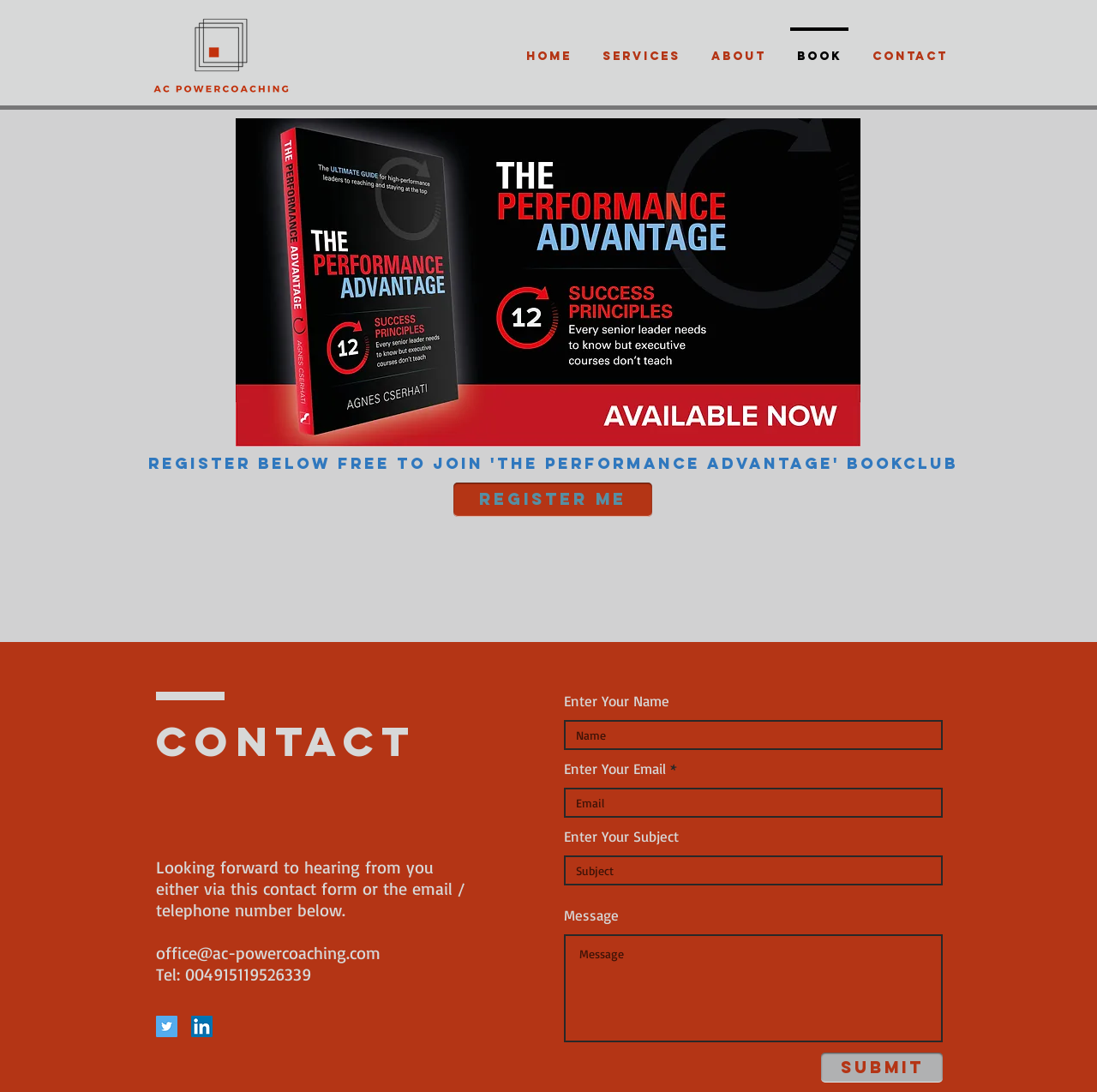Pinpoint the bounding box coordinates of the element you need to click to execute the following instruction: "Click the 'HOME' link". The bounding box should be represented by four float numbers between 0 and 1, in the format [left, top, right, bottom].

[0.466, 0.025, 0.535, 0.064]